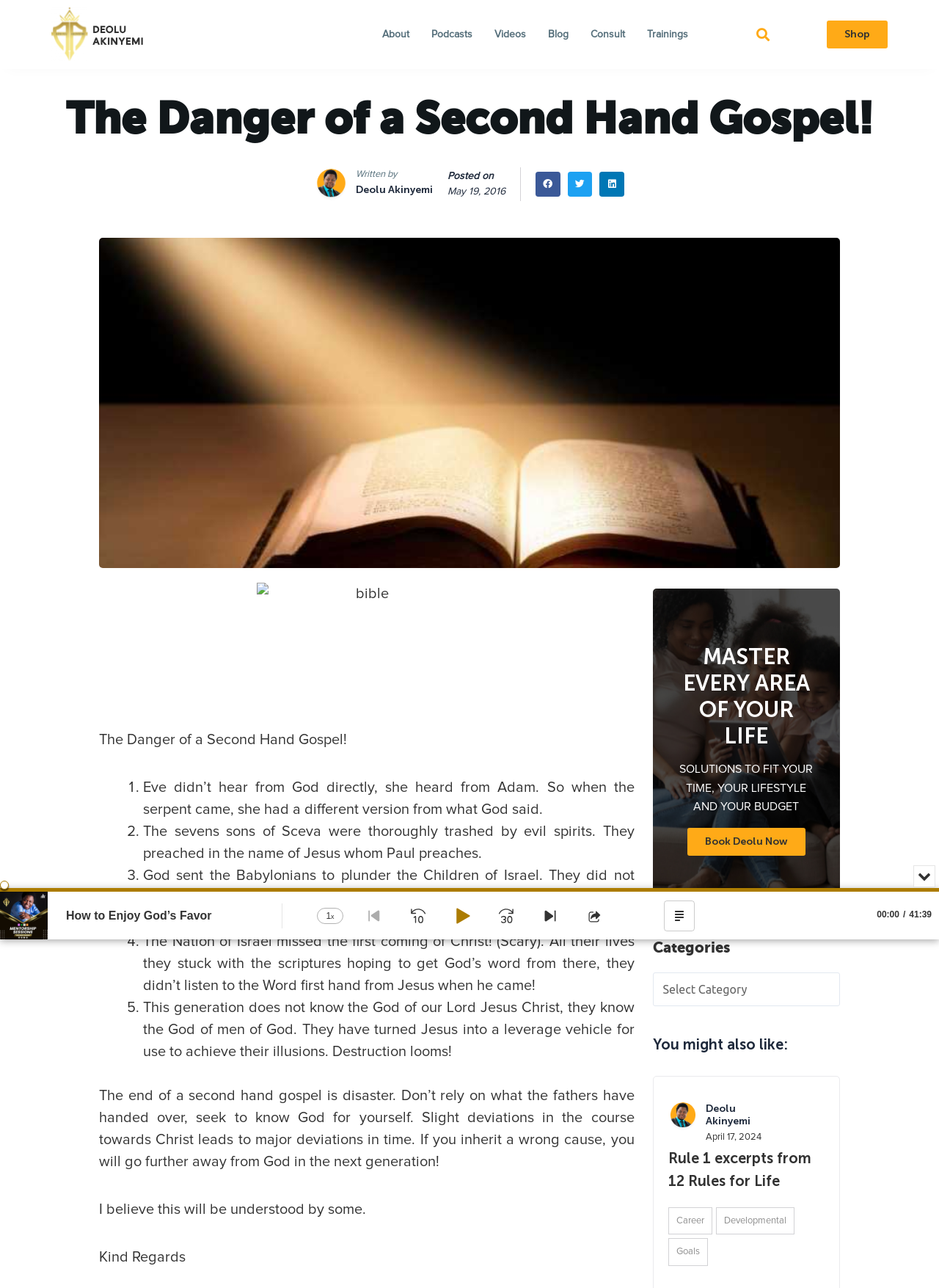Identify the bounding box coordinates for the UI element described as: "input value="0" value="0"".

[0.0, 0.689, 1.0, 0.692]